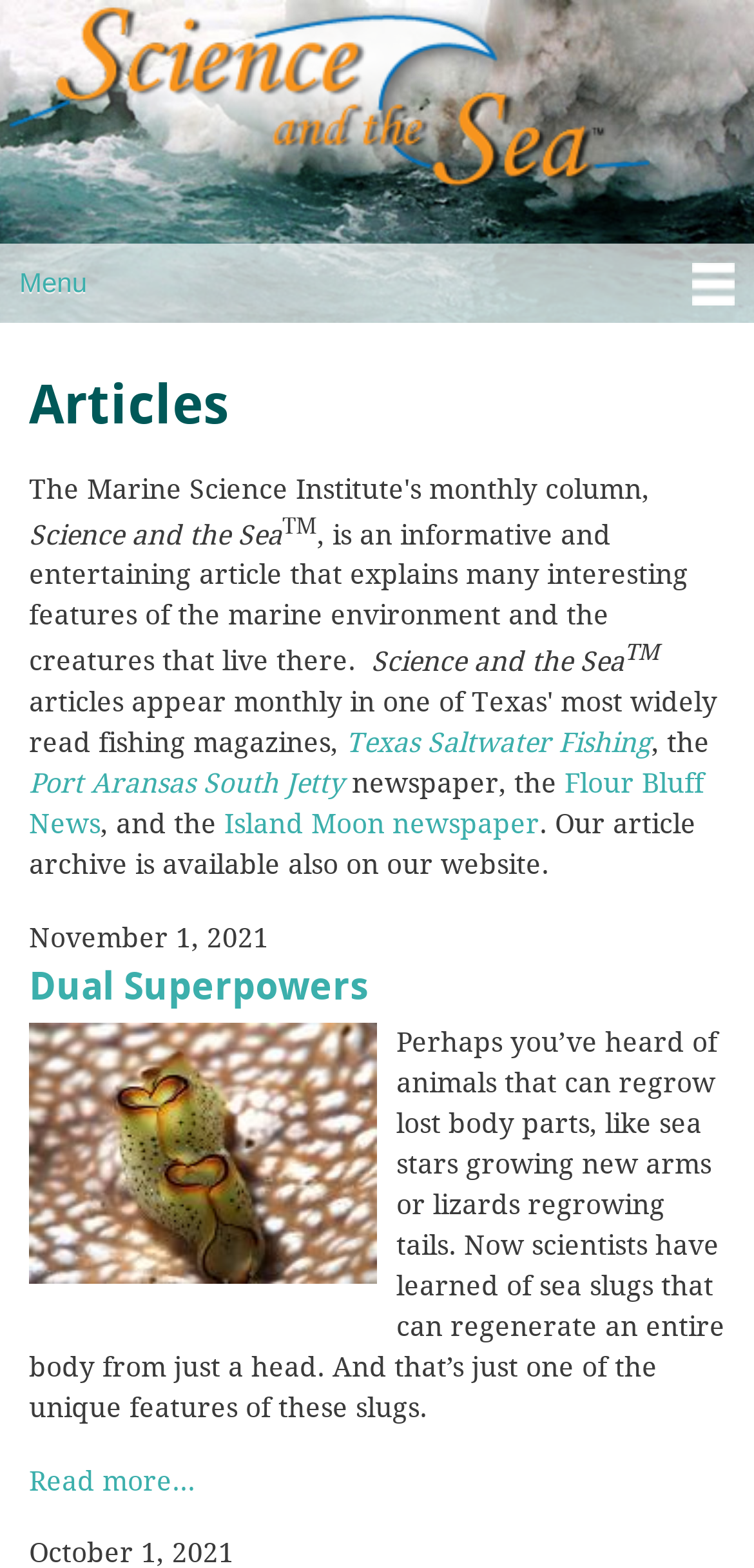Using the provided element description "Dual Superpowers", determine the bounding box coordinates of the UI element.

[0.038, 0.589, 0.49, 0.645]